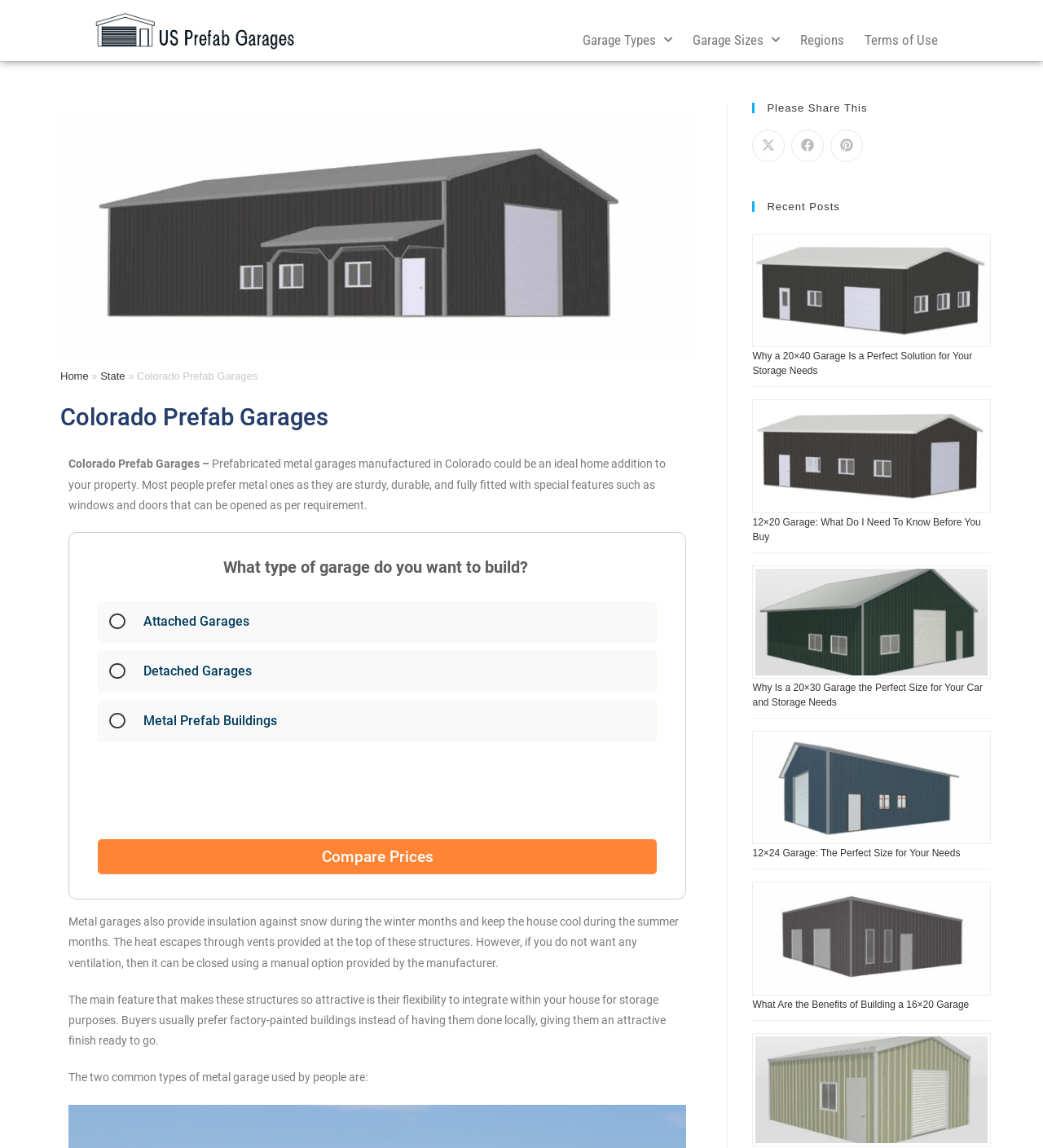Highlight the bounding box of the UI element that corresponds to this description: "Garage Sizes".

[0.657, 0.028, 0.756, 0.042]